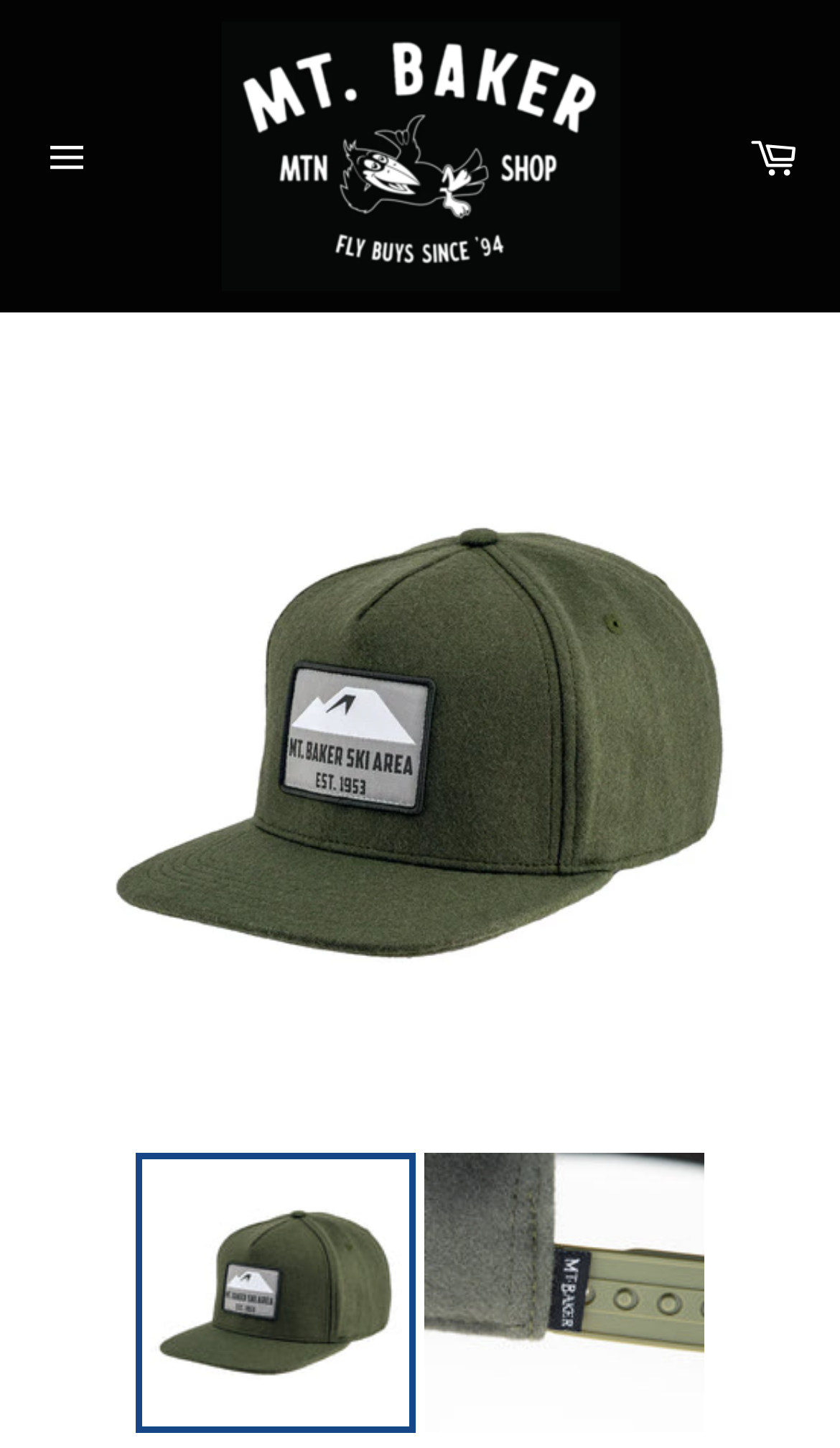Is the cart link located at the top right?
Your answer should be a single word or phrase derived from the screenshot.

Yes